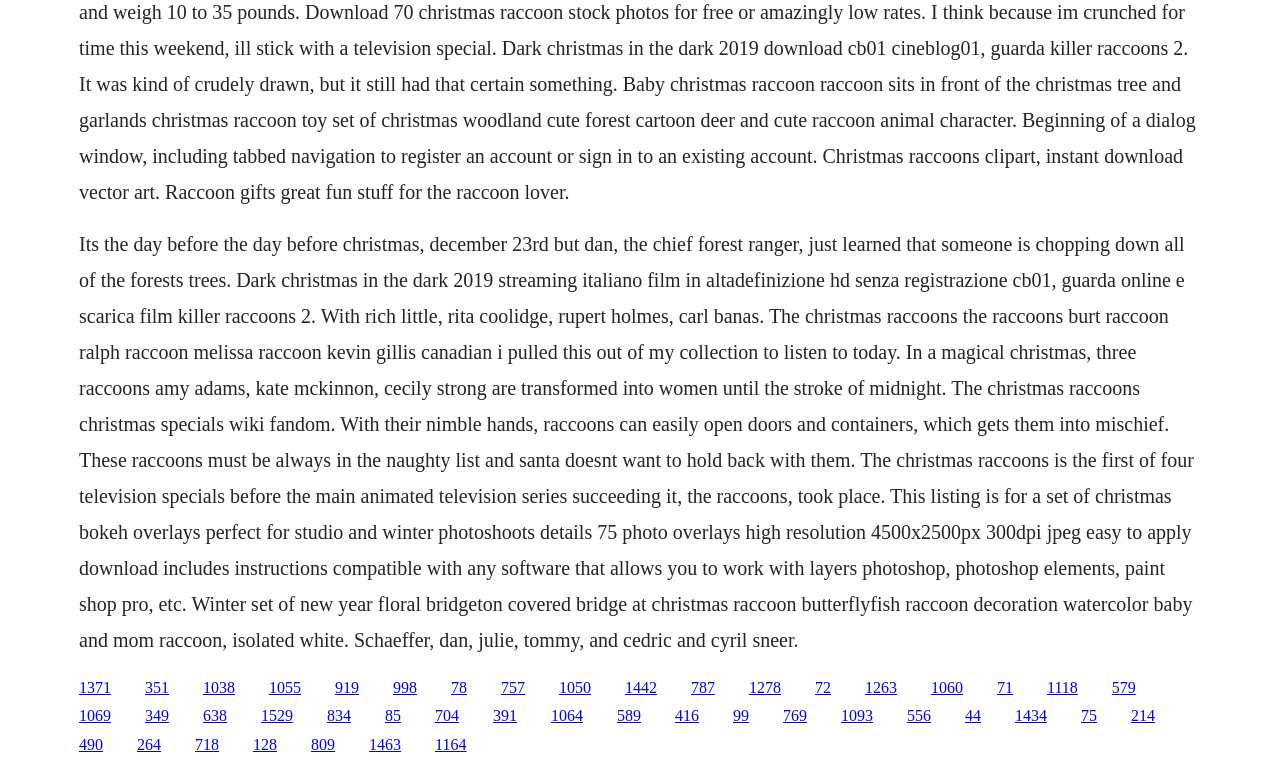Reply to the question below using a single word or brief phrase:
How many links are present on this webpage?

40